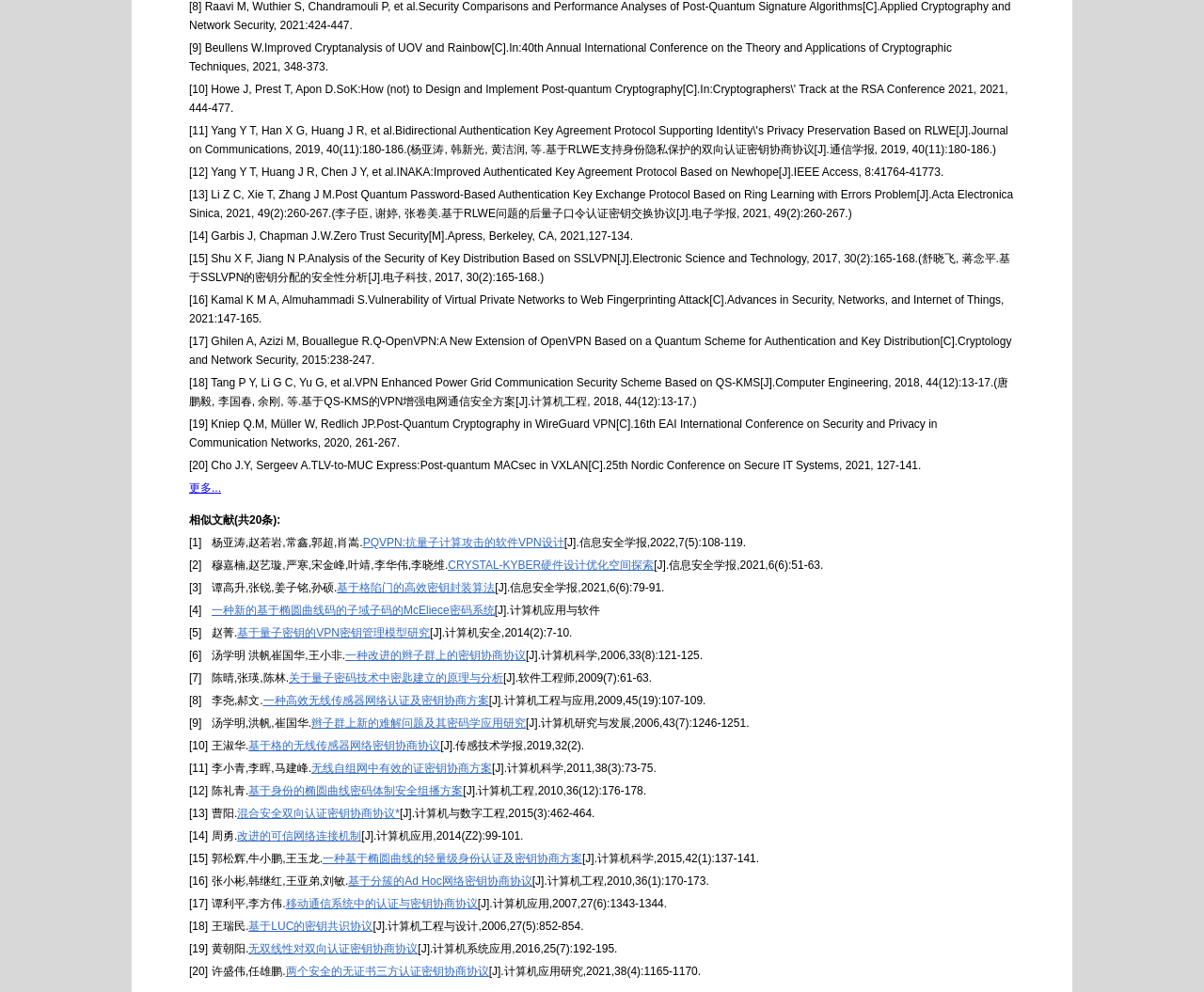Please identify the bounding box coordinates of the element I should click to complete this instruction: 'read the paper 'CRYSTAL-KYBER硬件设计优化空间探索''. The coordinates should be given as four float numbers between 0 and 1, like this: [left, top, right, bottom].

[0.372, 0.563, 0.543, 0.576]